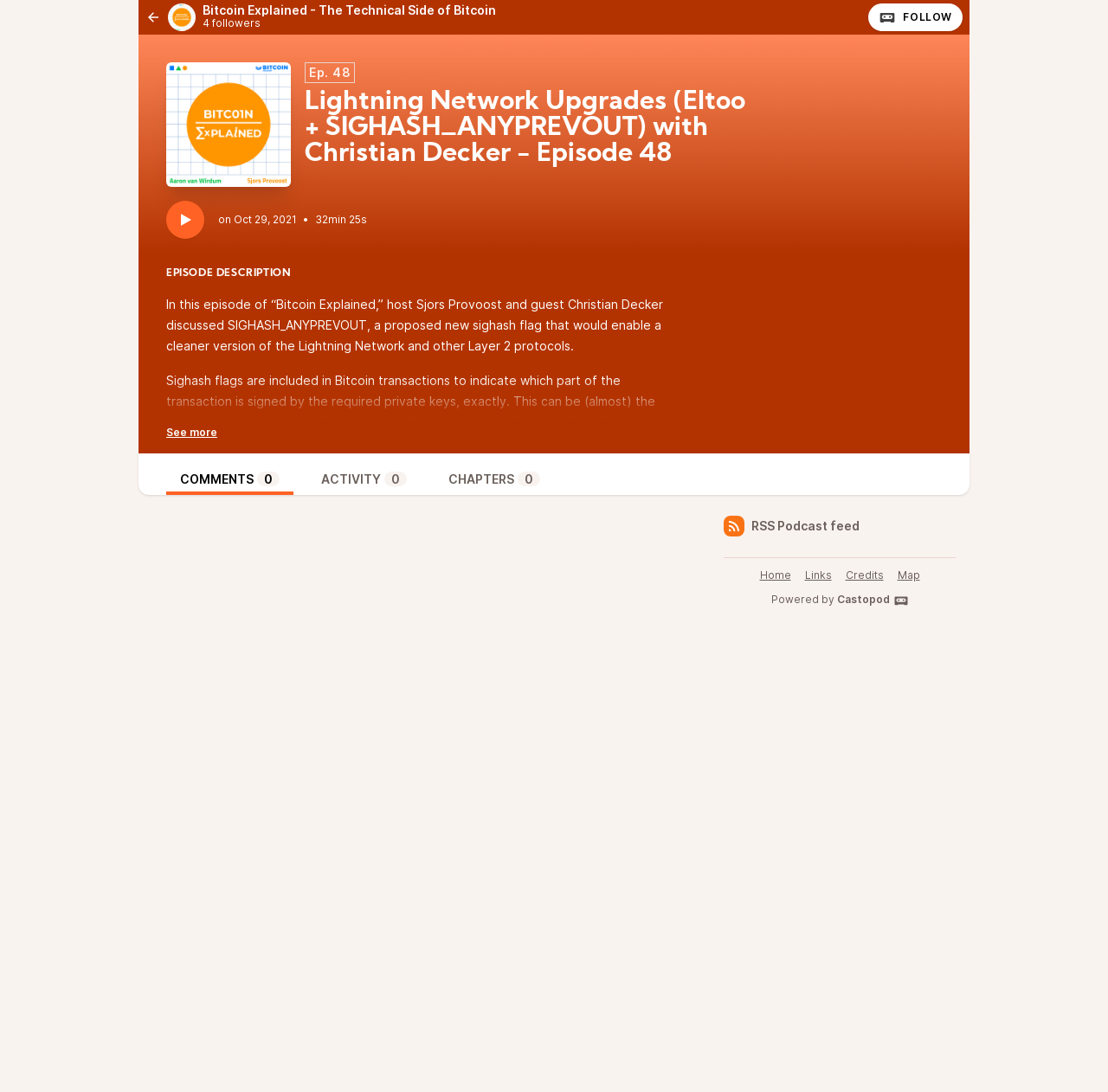Use one word or a short phrase to answer the question provided: 
What is the duration of the podcast episode?

32min 25s